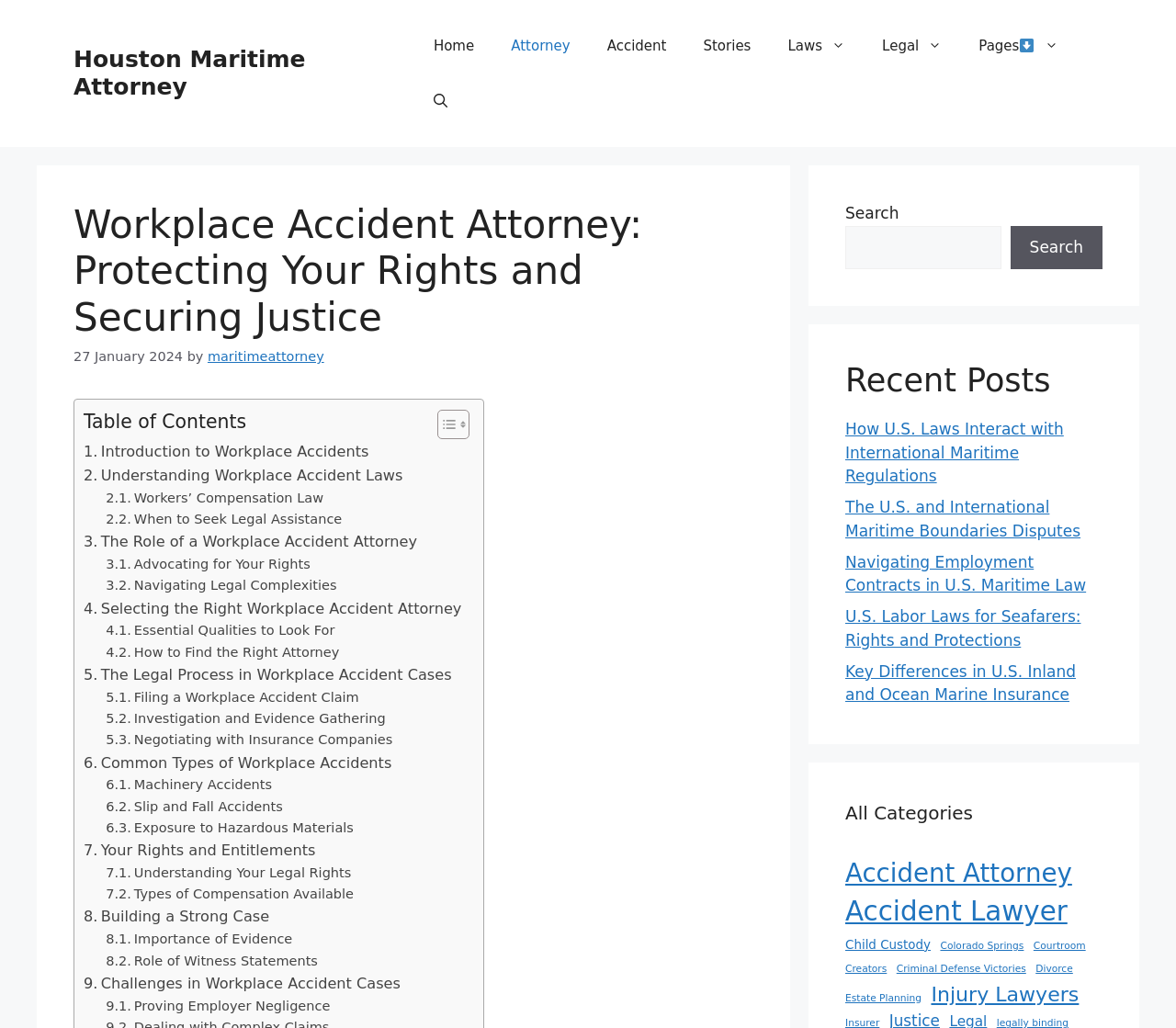Identify the bounding box coordinates for the element that needs to be clicked to fulfill this instruction: "Click on the 'Home' link". Provide the coordinates in the format of four float numbers between 0 and 1: [left, top, right, bottom].

[0.353, 0.018, 0.419, 0.071]